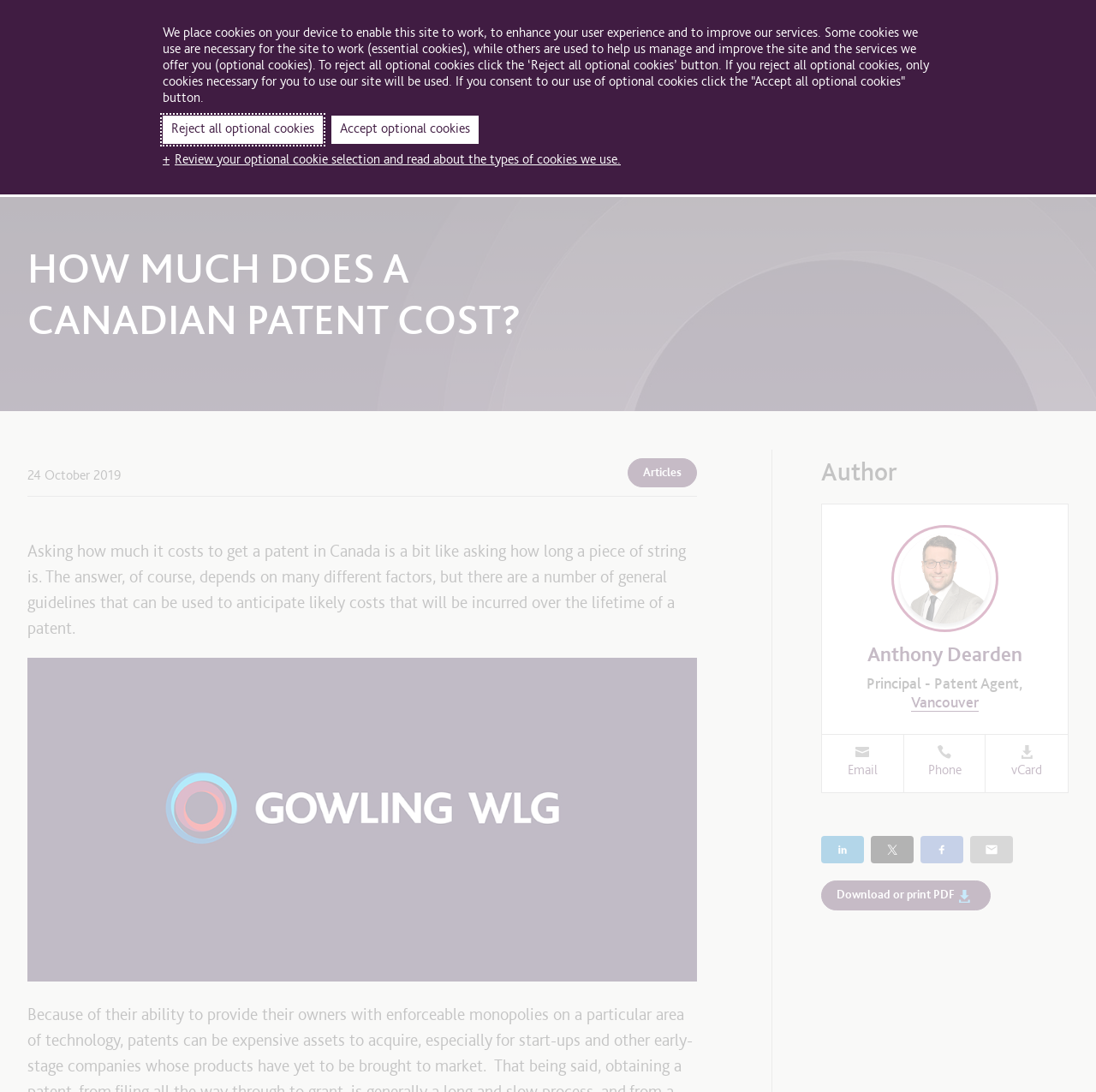Find the bounding box of the web element that fits this description: "About us".

[0.501, 0.008, 0.558, 0.032]